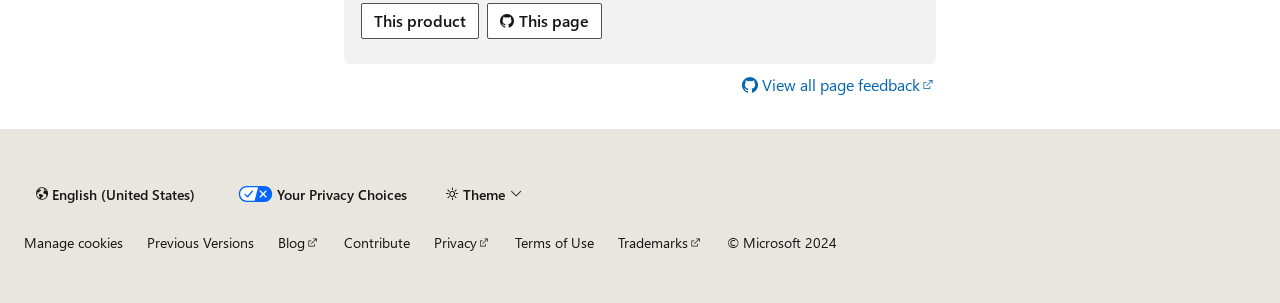Using the provided element description: "Blog", identify the bounding box coordinates. The coordinates should be four floats between 0 and 1 in the order [left, top, right, bottom].

[0.217, 0.768, 0.25, 0.831]